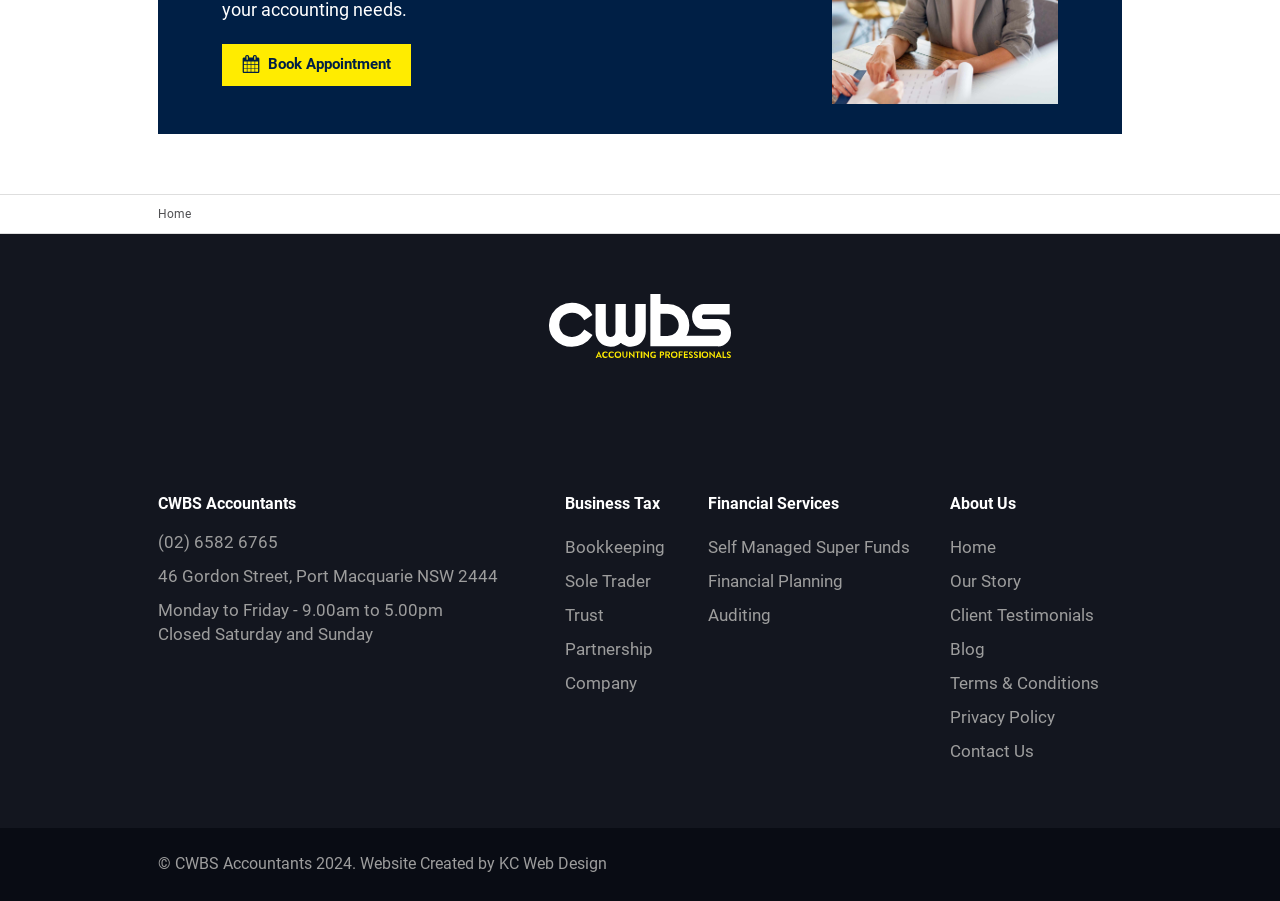Point out the bounding box coordinates of the section to click in order to follow this instruction: "Contact us".

[0.742, 0.814, 0.858, 0.852]